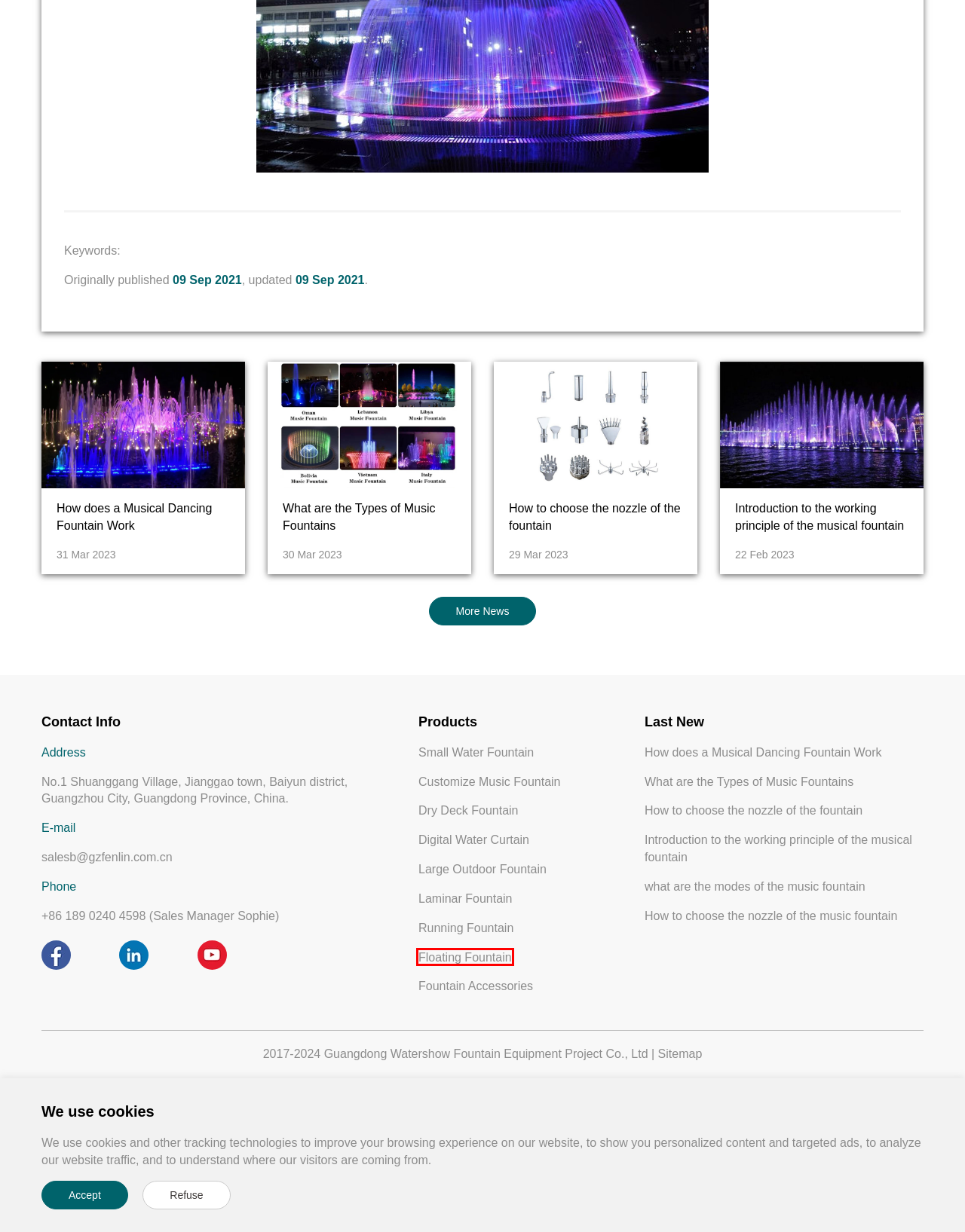Look at the screenshot of a webpage where a red bounding box surrounds a UI element. Your task is to select the best-matching webpage description for the new webpage after you click the element within the bounding box. The available options are:
A. Customize Music Fountain - WATER SHOW
B. Digital Water Curtain - WATER SHOW
C. Large Outdoor Fountain - WATER SHOW
D. Floating Fountain - WATER SHOW
E. How does a Musical Dancing Fountain Work - WATER SHOW
F. Introduction to the working principle of the musical fountain - WATER SHOW
G. How to choose the nozzle of the music fountain - WATER SHOW
H. what are the modes of the music fountain - WATER SHOW

D